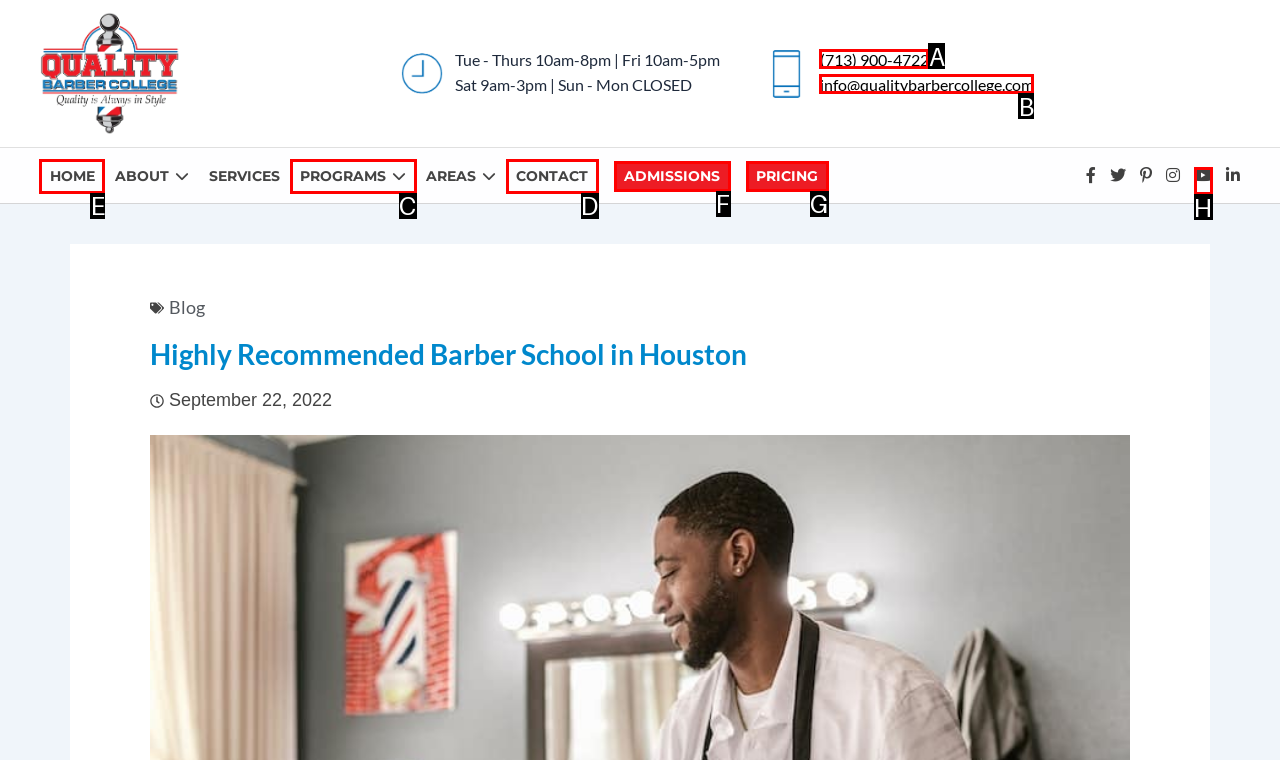Specify which element within the red bounding boxes should be clicked for this task: Visit the homepage Respond with the letter of the correct option.

E